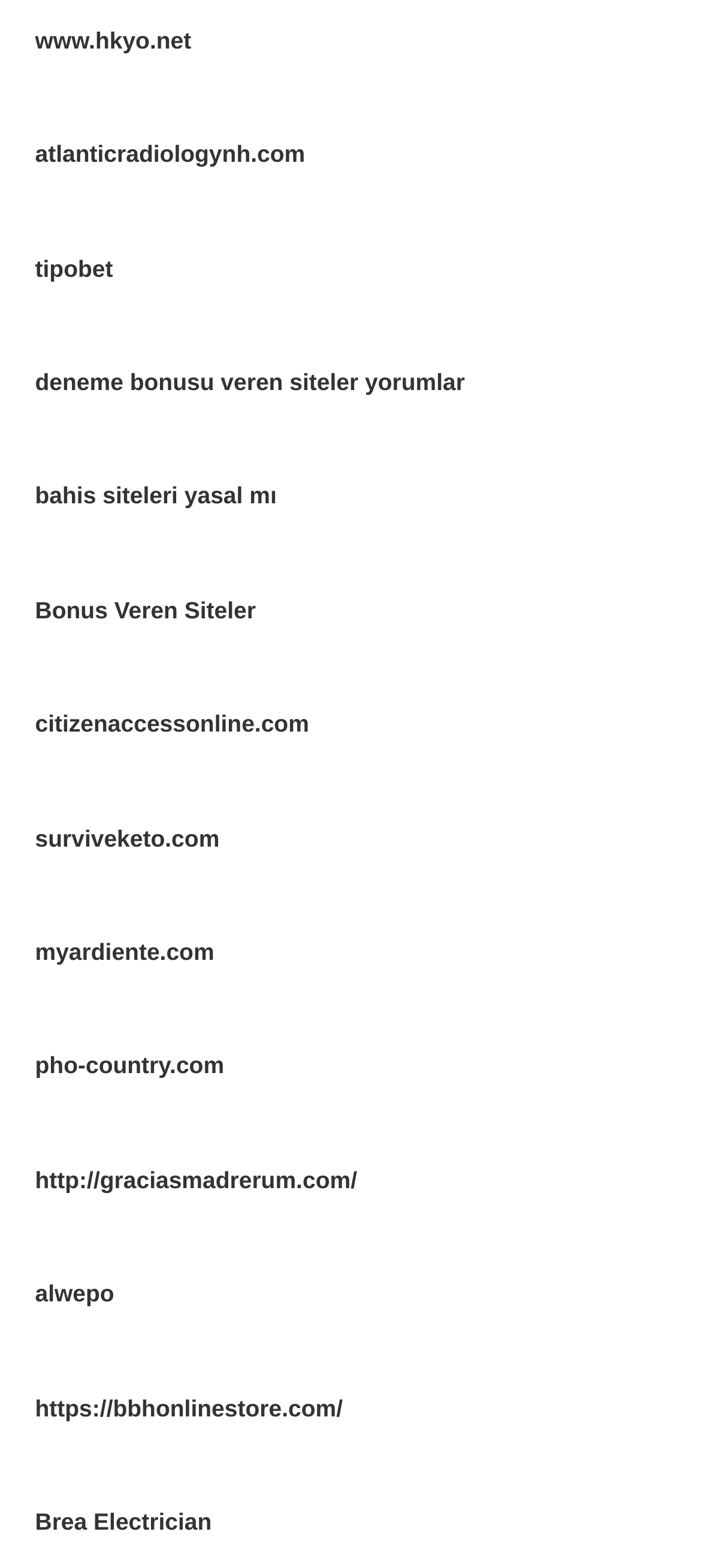Find the bounding box coordinates of the clickable area that will achieve the following instruction: "check tipobet".

[0.05, 0.162, 0.161, 0.18]